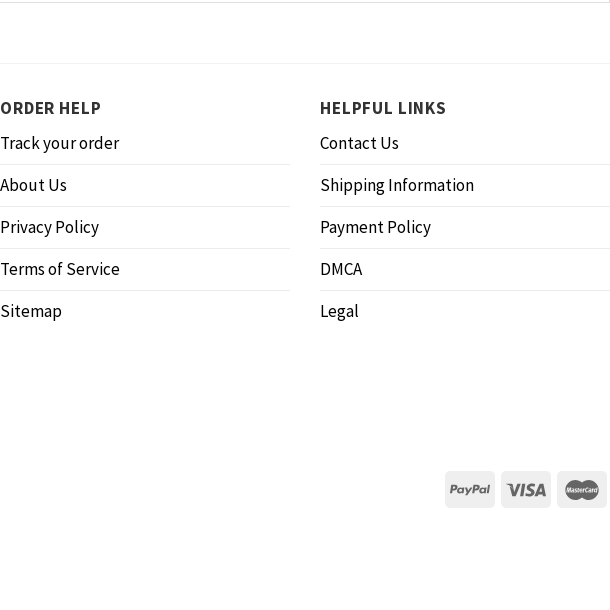What is the purpose of the icons at the bottom?
Refer to the image and provide a detailed answer to the question.

The recognizable payment option icons at the bottom of this section indicate the acceptance of major payment methods, enhancing ease of online transactions.